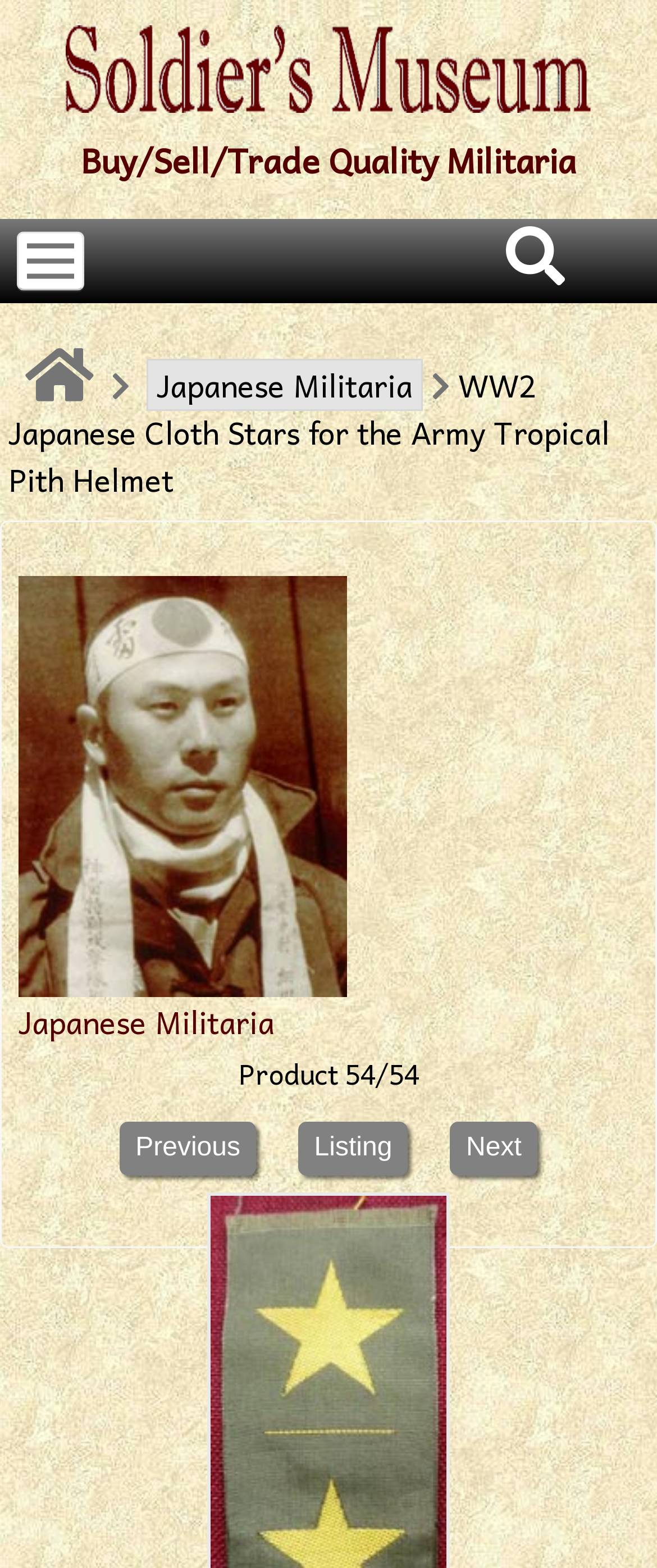Answer the question with a brief word or phrase:
What is the category of the product?

Japanese Militaria